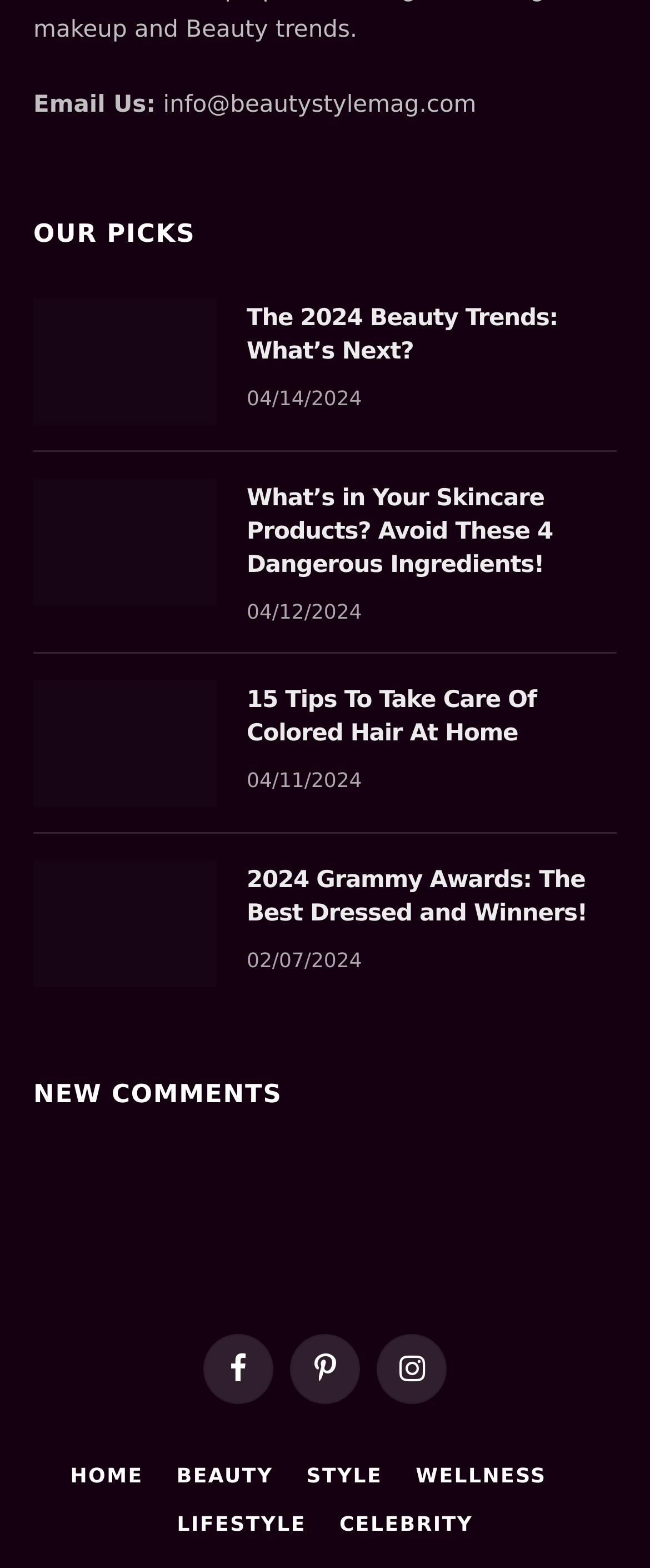Identify the bounding box coordinates necessary to click and complete the given instruction: "Go to Sitemap".

None